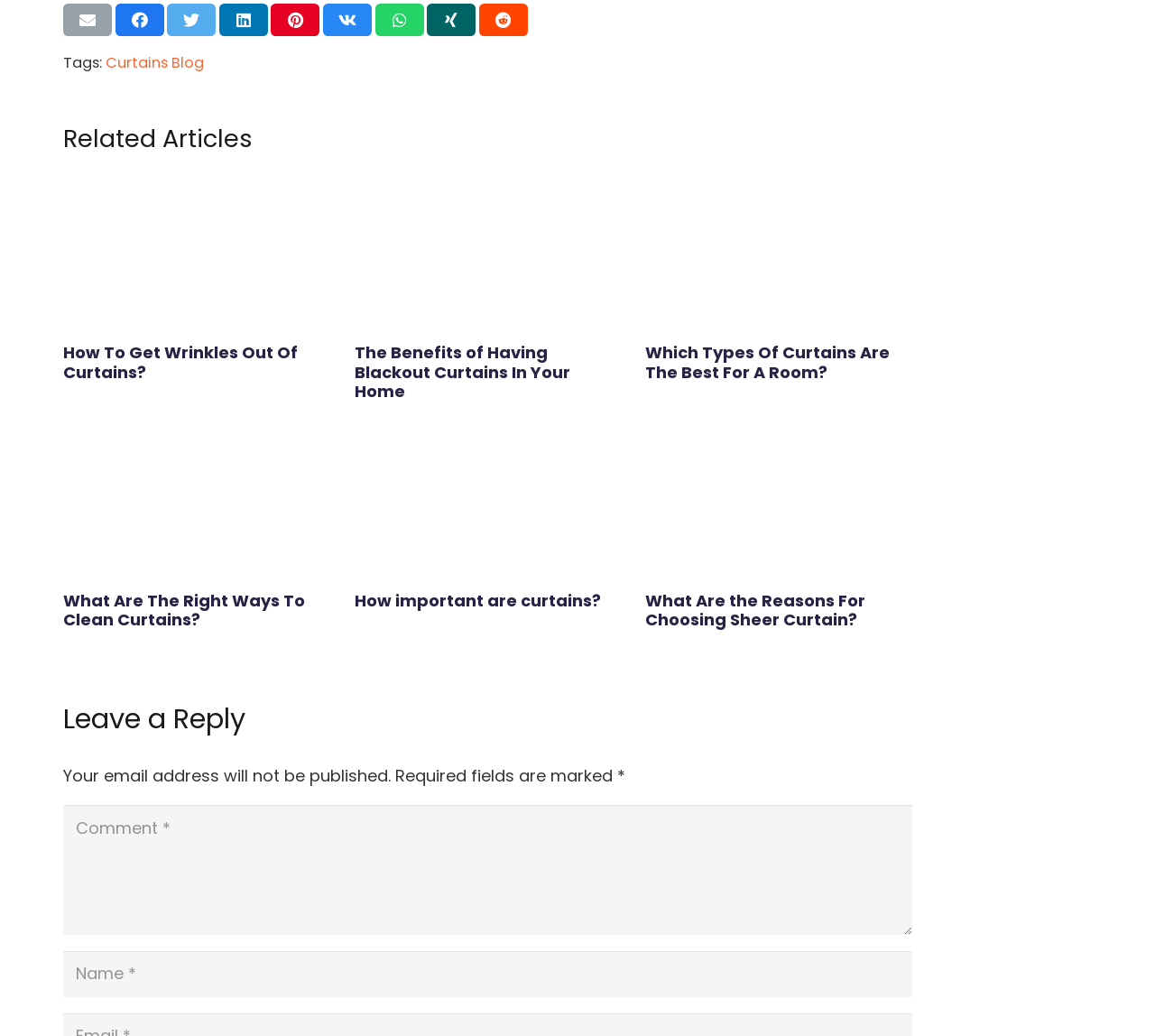Identify the bounding box coordinates of the area that should be clicked in order to complete the given instruction: "Enter your name". The bounding box coordinates should be four float numbers between 0 and 1, i.e., [left, top, right, bottom].

[0.055, 0.918, 0.79, 0.962]